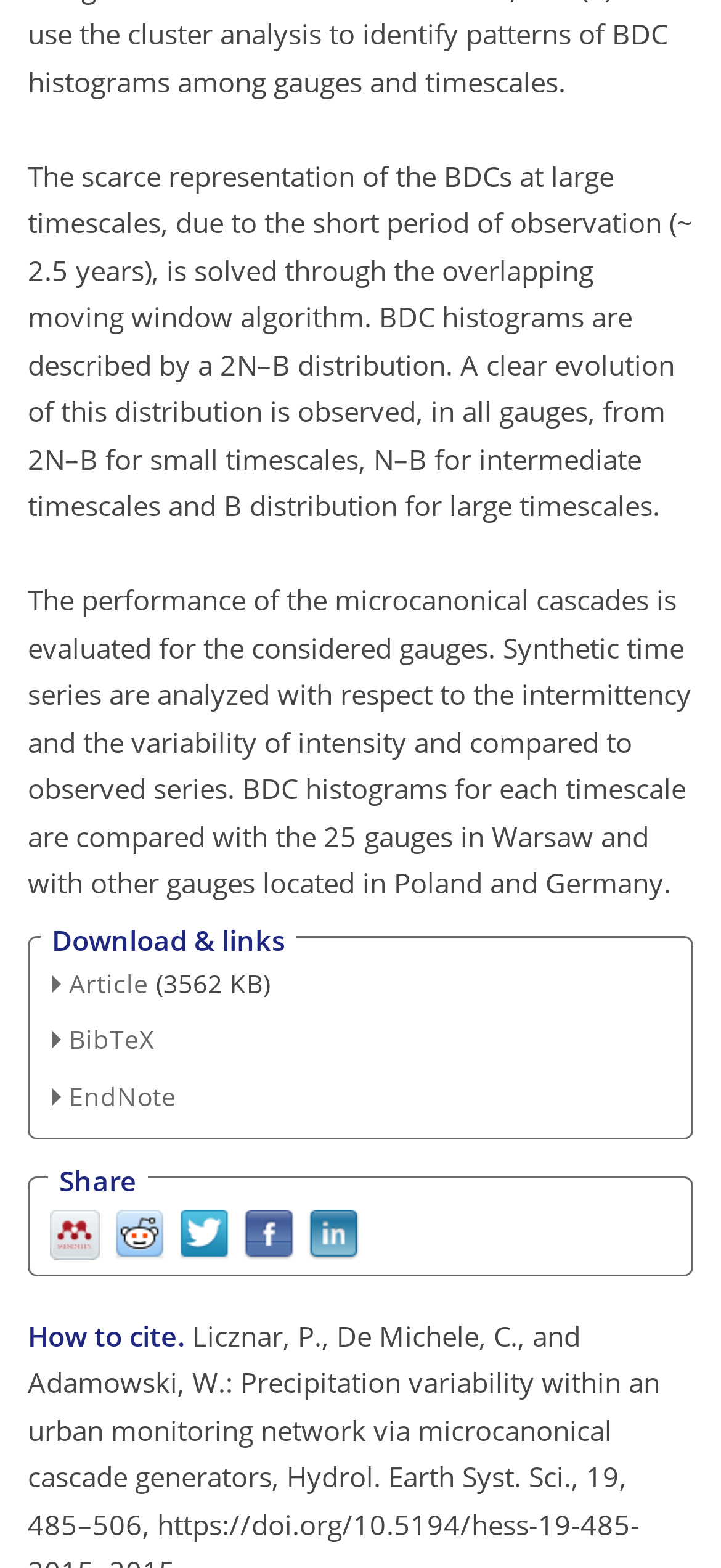What is the topic of the article?
Based on the visual details in the image, please answer the question thoroughly.

The topic of the article can be inferred from the static text elements at the top of the webpage, which describe the scarce representation of BDCs at large timescales and the evolution of BDC histograms.